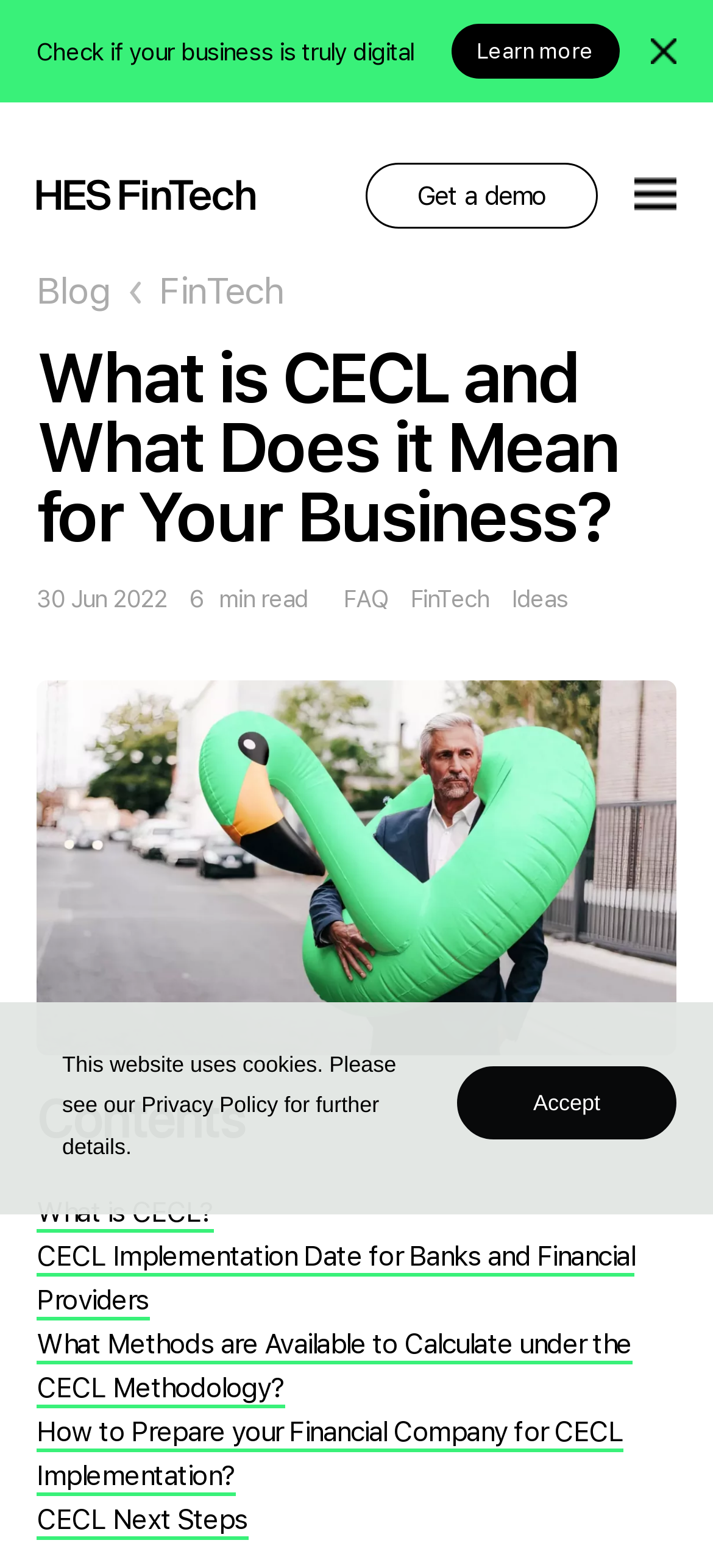Provide a thorough summary of the webpage.

The webpage is about CECL (Current Expected Credit Losses) and its implications for businesses. At the top, there is a banner with a "close" button on the right side, and a "Learn more" link on the left side, which is related to digital transformation. Below the banner, there is a logo on the left side, and a "Get a demo" button on the right side. 

On the top-left corner, there is a navigation menu with links to "Blog", "FinTech", and other sections. The main heading "What is CECL and What Does it Mean for Your Business?" is prominently displayed, followed by the date "30 Jun 2022" and a "6 min read" indicator. 

There are several links to related topics, including "FAQ", "FinTech", and "Ideas", placed horizontally below the heading. A large image related to CECL takes up most of the page's width. 

Further down, there is a "Contents" section with links to specific subtopics, such as "What is CECL?", "CECL Implementation Date for Banks and Financial Providers", and "How to Prepare your Financial Company for CECL Implementation?". These links are arranged vertically, indicating the structure of the article. 

At the bottom of the page, there is a cookie policy notification with a link to the "Privacy Policy" and an "Accept" button.